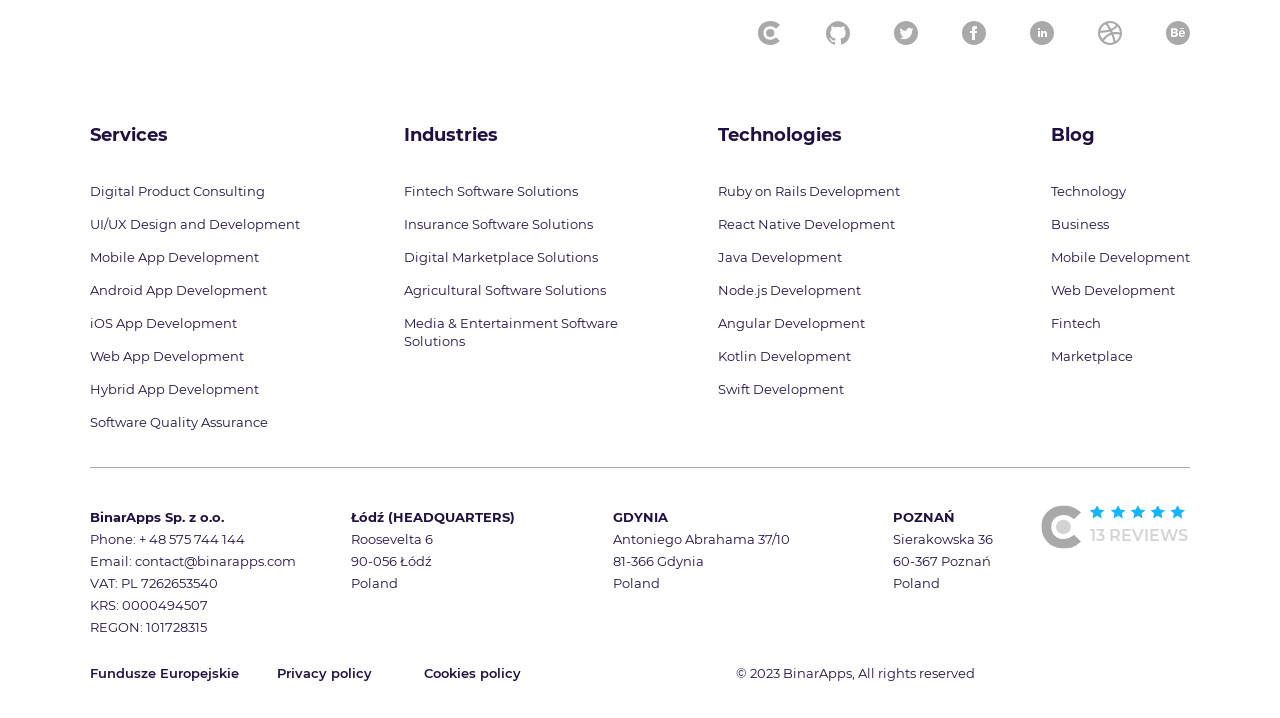Show the bounding box coordinates of the element that should be clicked to complete the task: "Click the 'Fundusze Europejskie' link".

[0.07, 0.925, 0.187, 0.948]